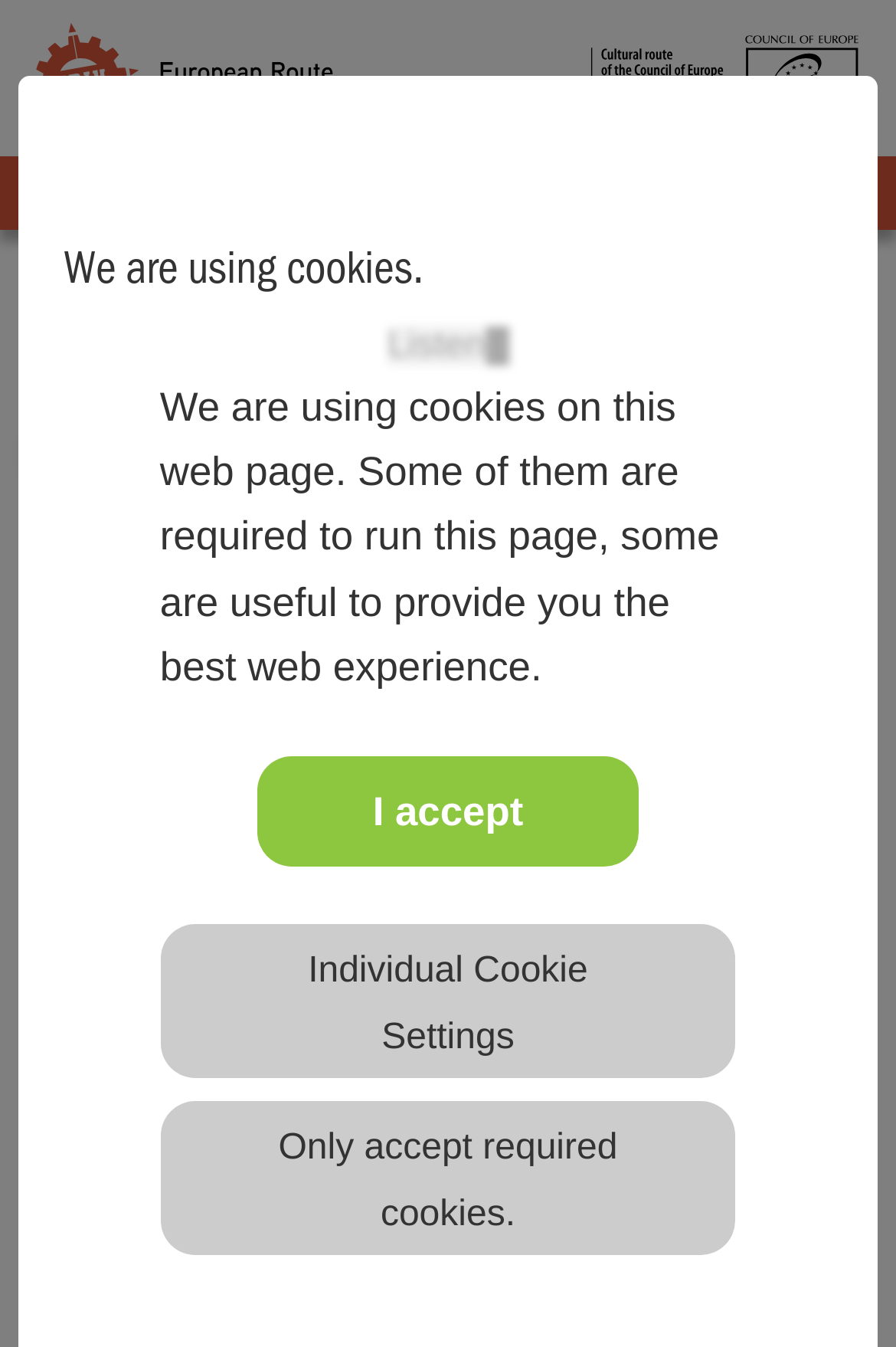Locate the bounding box coordinates of the element's region that should be clicked to carry out the following instruction: "Click the MENU button". The coordinates need to be four float numbers between 0 and 1, i.e., [left, top, right, bottom].

[0.782, 0.123, 0.959, 0.164]